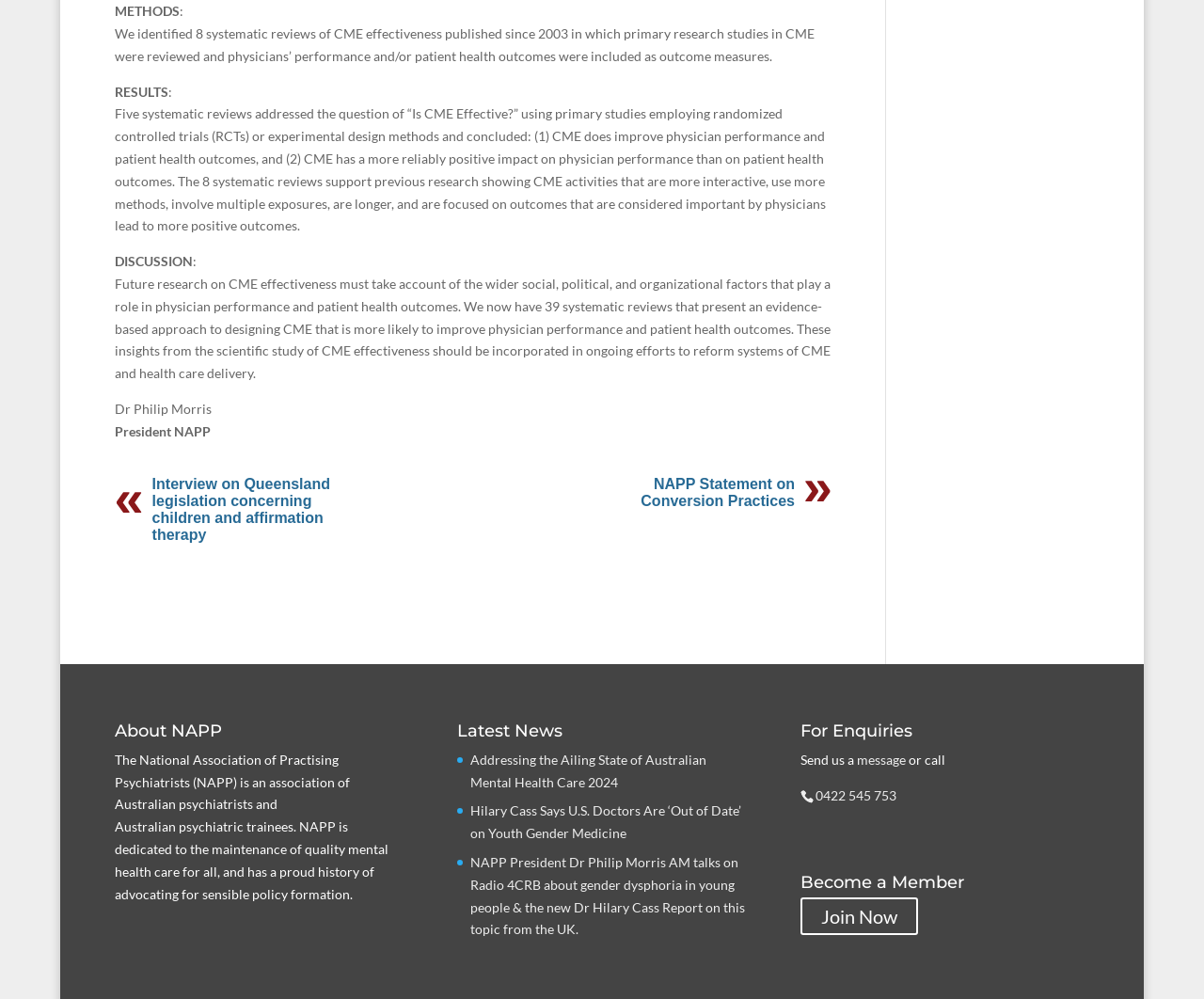Indicate the bounding box coordinates of the clickable region to achieve the following instruction: "Become a member."

[0.665, 0.875, 0.801, 0.902]